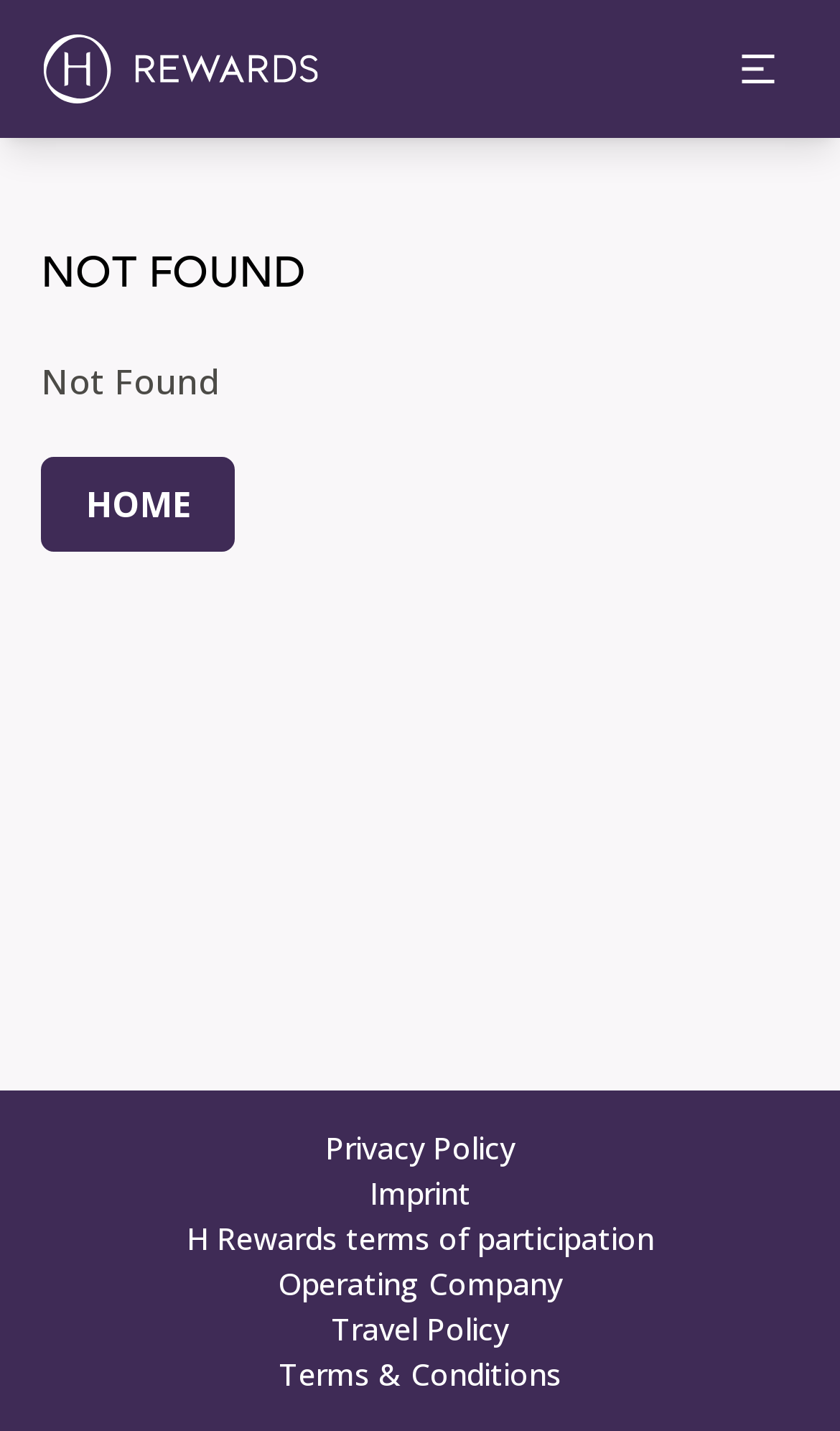Detail the webpage's structure and highlights in your description.

The webpage displays a "Not Found" error message. At the top left corner, there is a logo image with a link. Next to it, on the top right corner, there is a toggle menu button with an icon. 

Below the top section, the main content area occupies most of the page. It features a large heading "NOT FOUND" at the top, followed by a brief "Not Found" text. Underneath, there is a "HOME" button.

At the bottom of the page, there is a section with several links, including "Privacy Policy", "Imprint", "H Rewards terms of participation", "Operating Company", "Travel Policy", and "Terms & Conditions". These links are arranged horizontally, with the first link starting from the left and the last link ending at the right edge of the page.